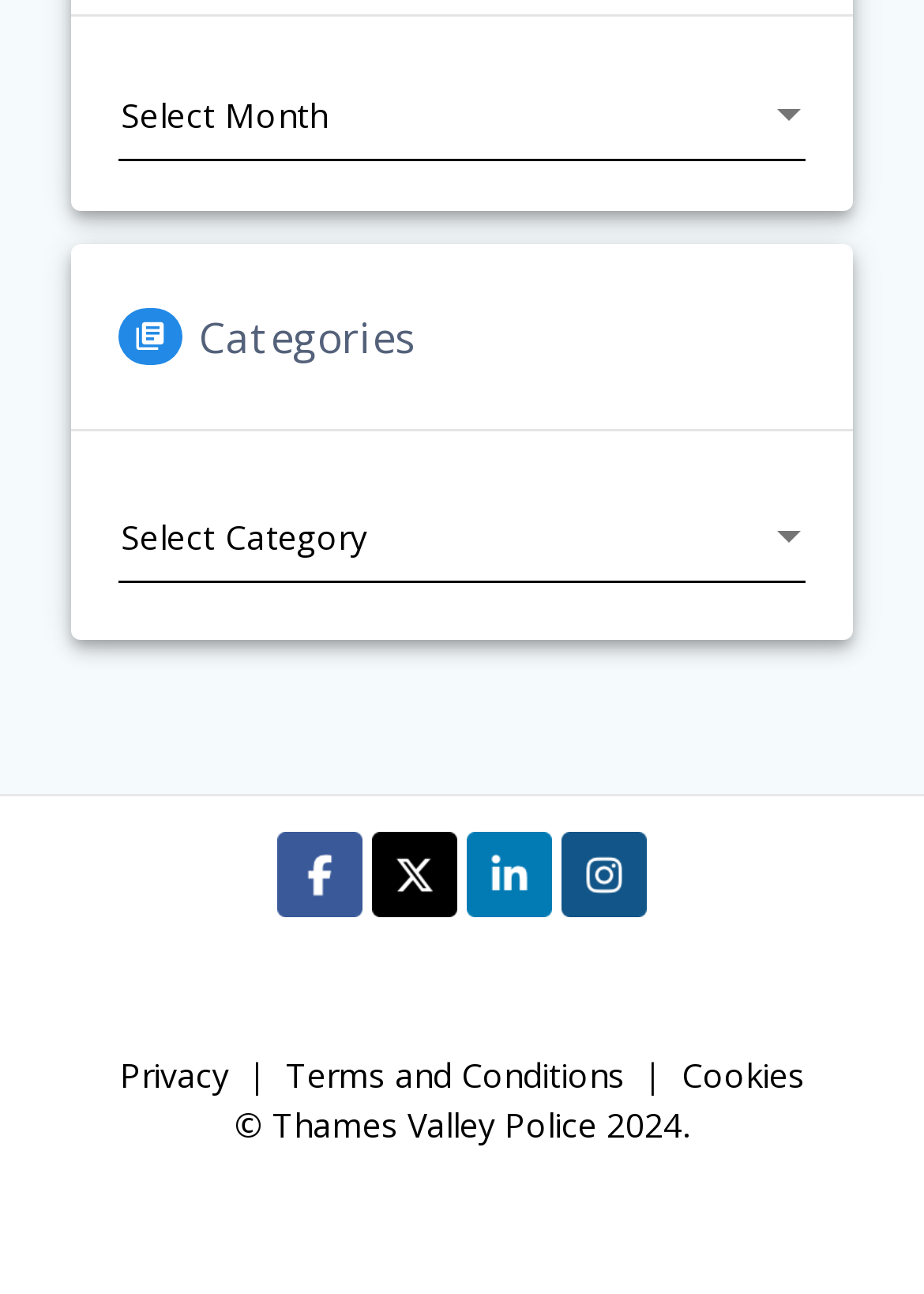From the webpage screenshot, predict the bounding box of the UI element that matches this description: "Terms and Conditions".

[0.309, 0.813, 0.676, 0.848]